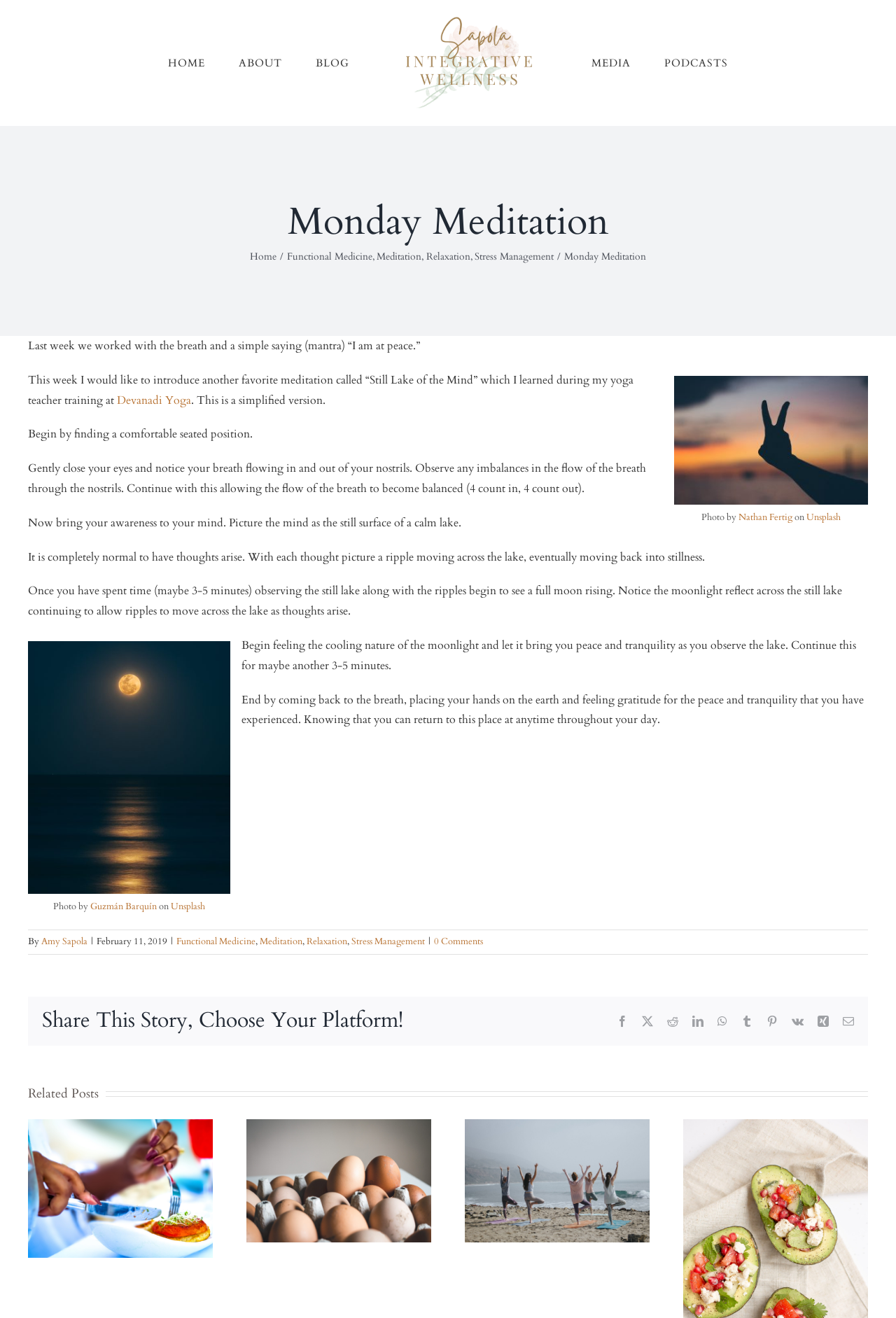Please determine the bounding box coordinates of the clickable area required to carry out the following instruction: "Click on the 'HOME' link". The coordinates must be four float numbers between 0 and 1, represented as [left, top, right, bottom].

[0.188, 0.003, 0.229, 0.092]